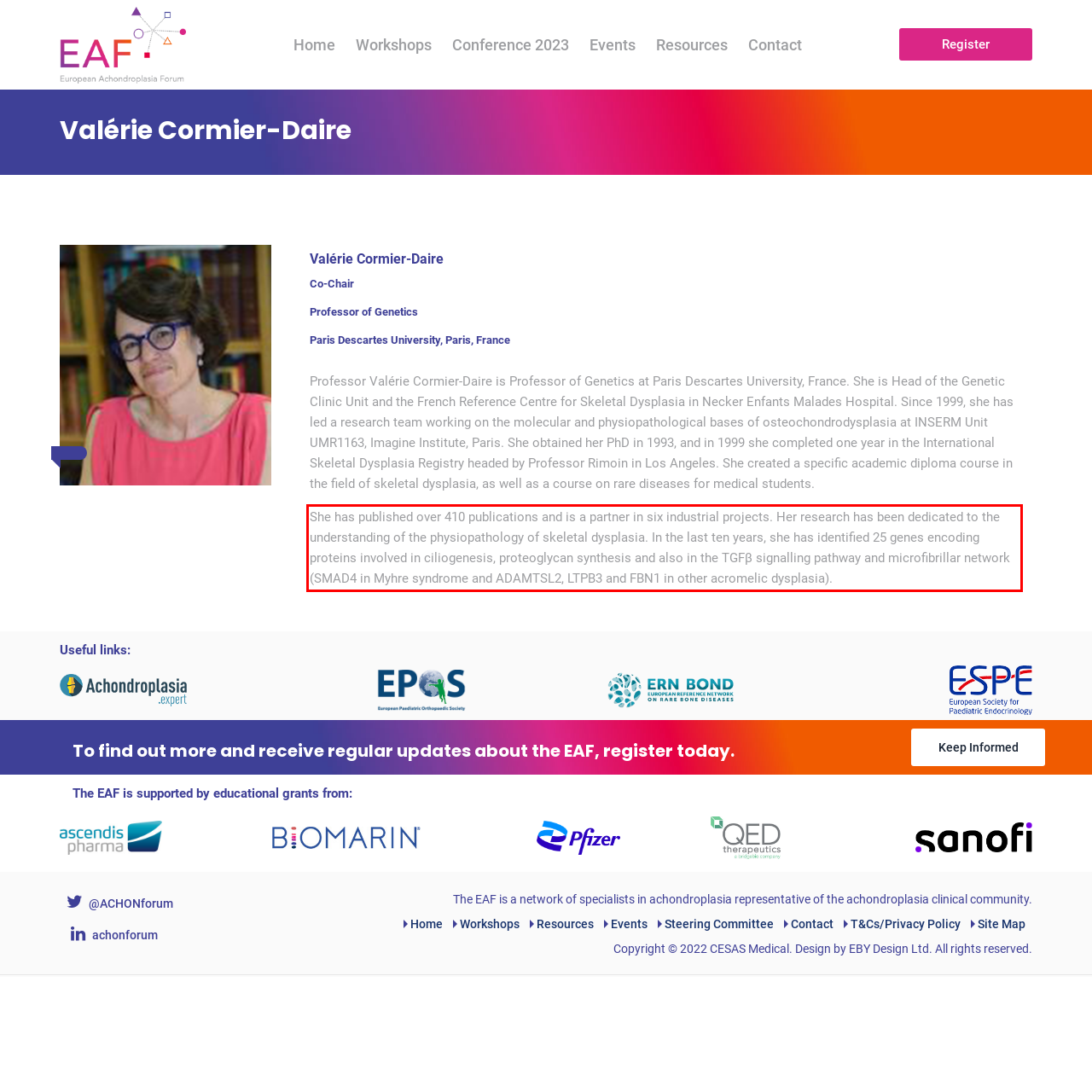Please extract the text content from the UI element enclosed by the red rectangle in the screenshot.

She has published over 410 publications and is a partner in six industrial projects. Her research has been dedicated to the understanding of the physiopathology of skeletal dysplasia. In the last ten years, she has identified 25 genes encoding proteins involved in ciliogenesis, proteoglycan synthesis and also in the TGFβ signalling pathway and microfibrillar network (SMAD4 in Myhre syndrome and ADAMTSL2, LTPB3 and FBN1 in other acromelic dysplasia).